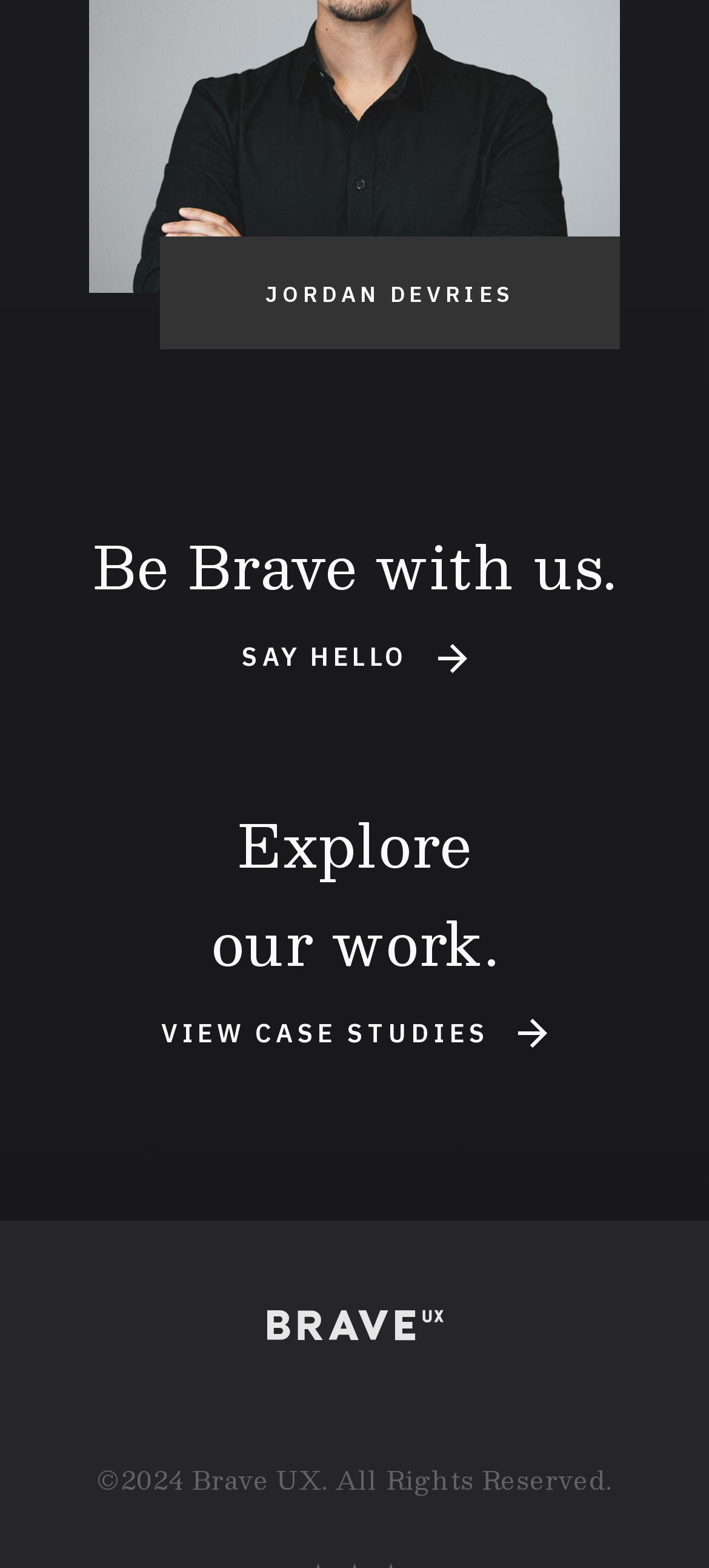What is the name of the company?
Refer to the image and respond with a one-word or short-phrase answer.

Brave UX